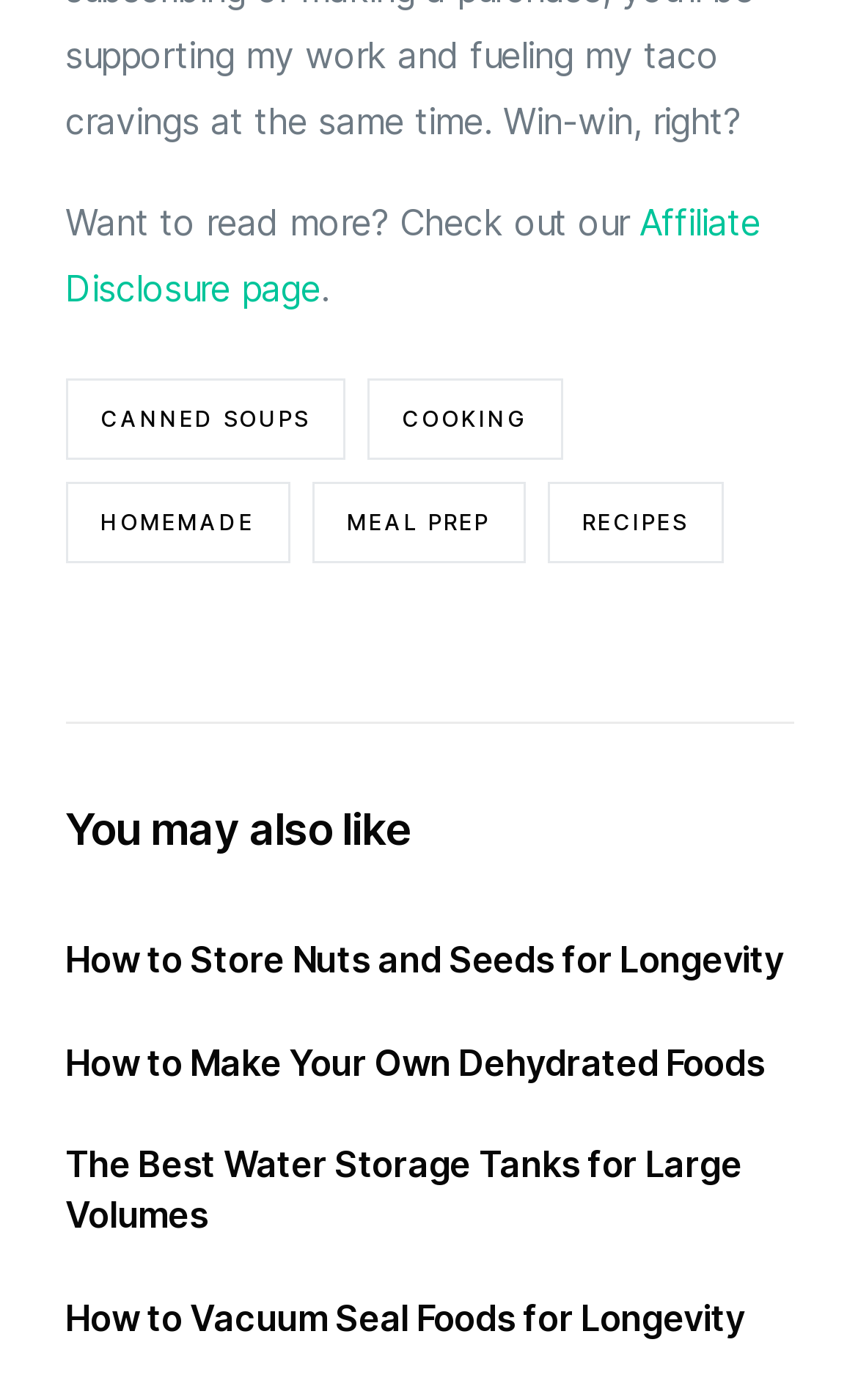Use a single word or phrase to answer the question: What is the title of the second recommended article?

How to Make Your Own Dehydrated Foods